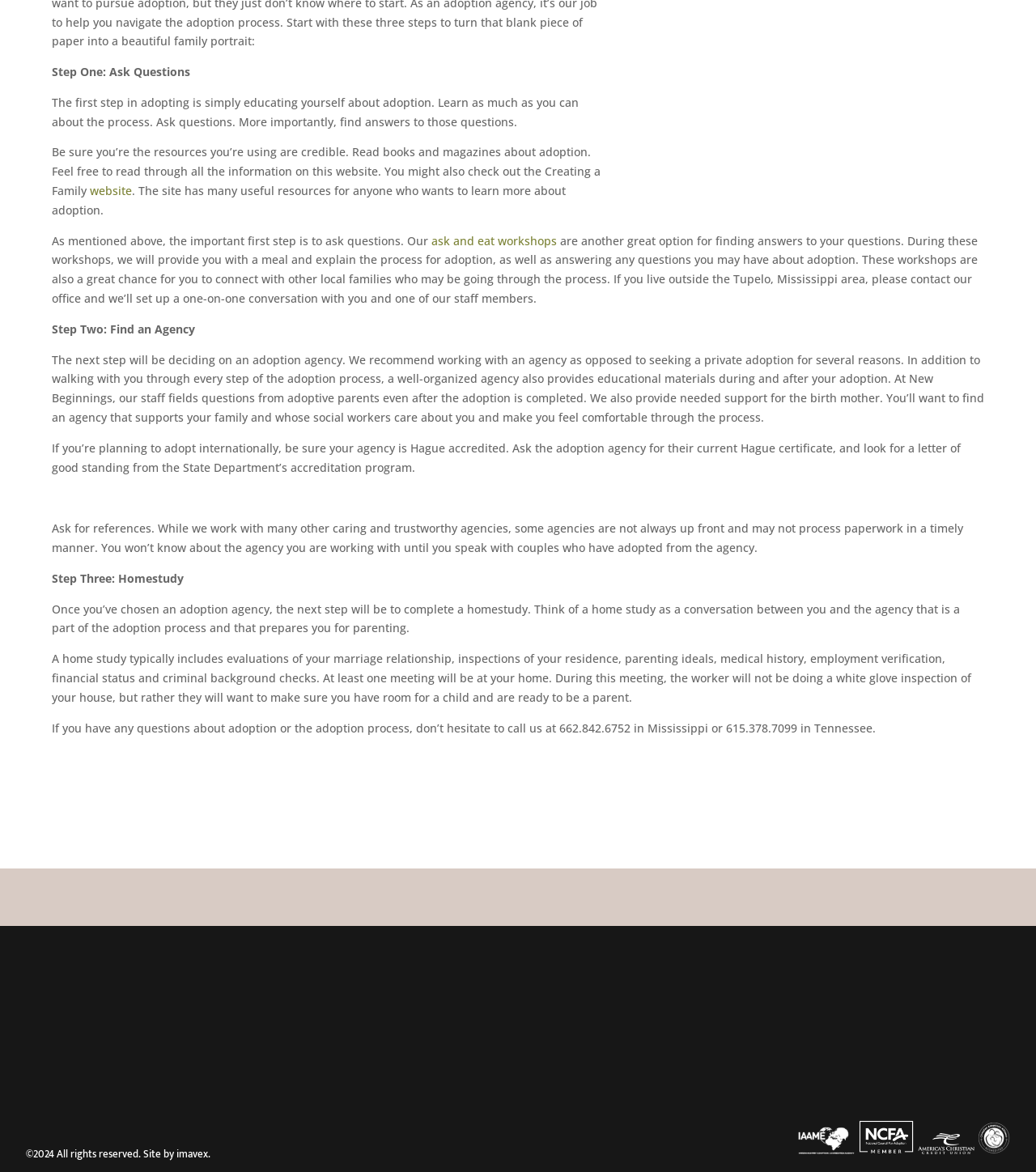Can you find the bounding box coordinates for the UI element given this description: "1.662.842.6752"? Provide the coordinates as four float numbers between 0 and 1: [left, top, right, bottom].

[0.47, 0.887, 0.548, 0.9]